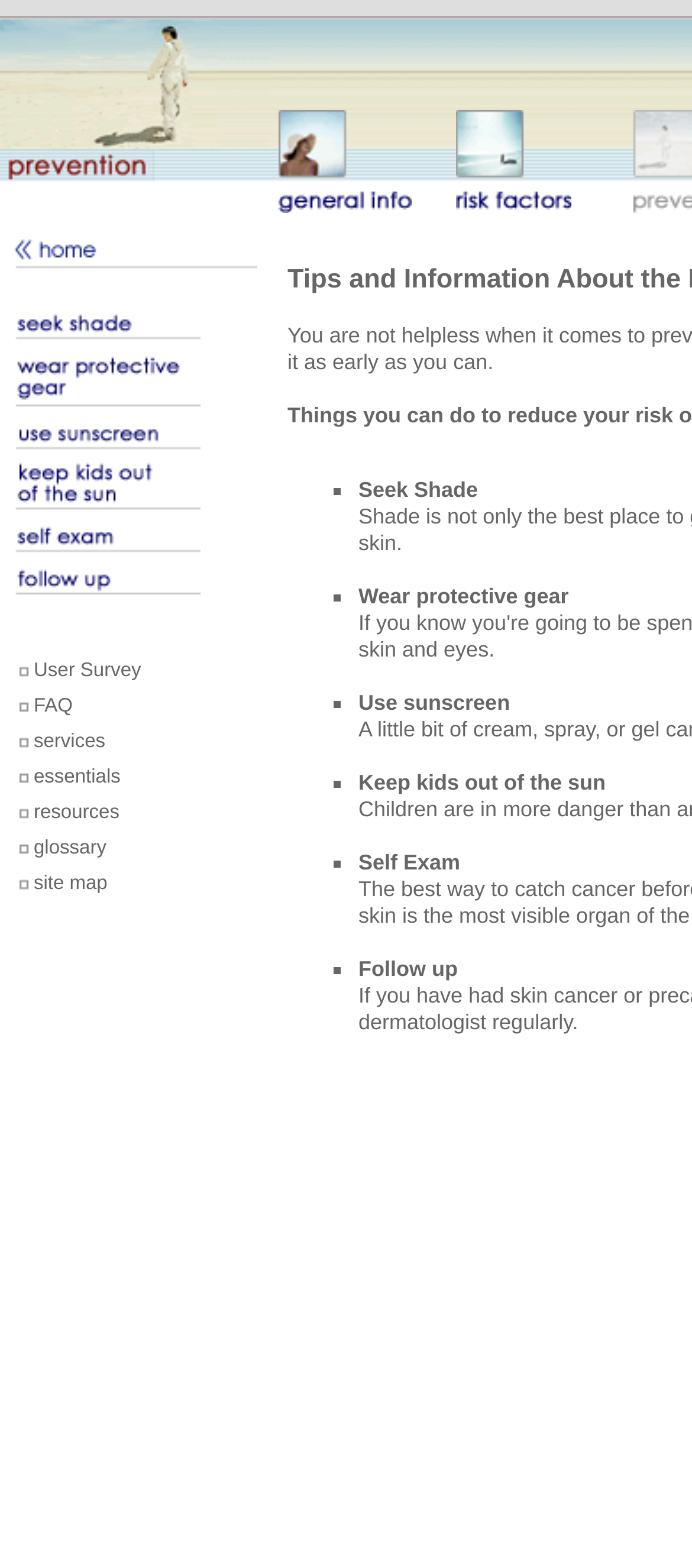Please determine the bounding box coordinates of the element's region to click in order to carry out the following instruction: "click on seek shade". The coordinates should be four float numbers between 0 and 1, i.e., [left, top, right, bottom].

[0.013, 0.209, 0.29, 0.225]